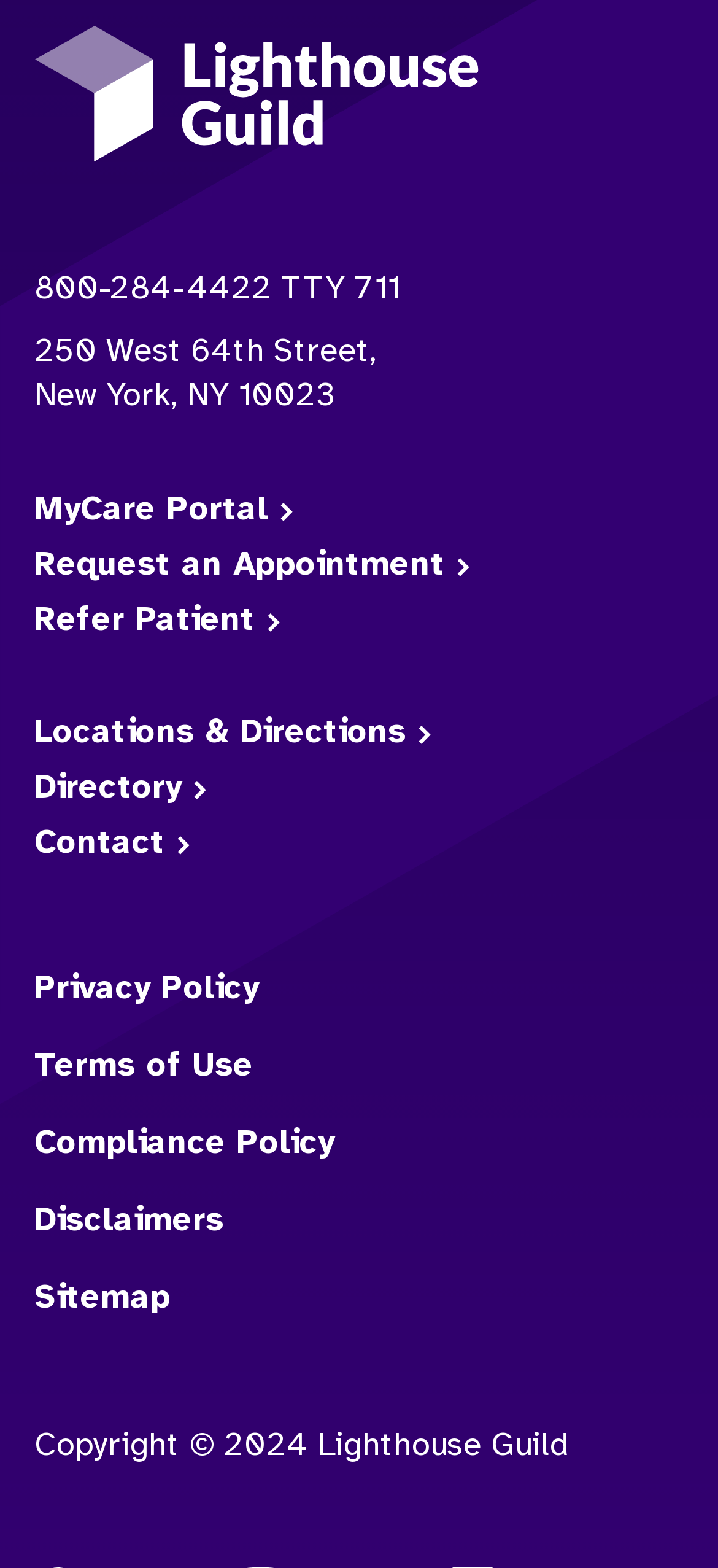Pinpoint the bounding box coordinates of the area that must be clicked to complete this instruction: "Click on 'Login'".

None